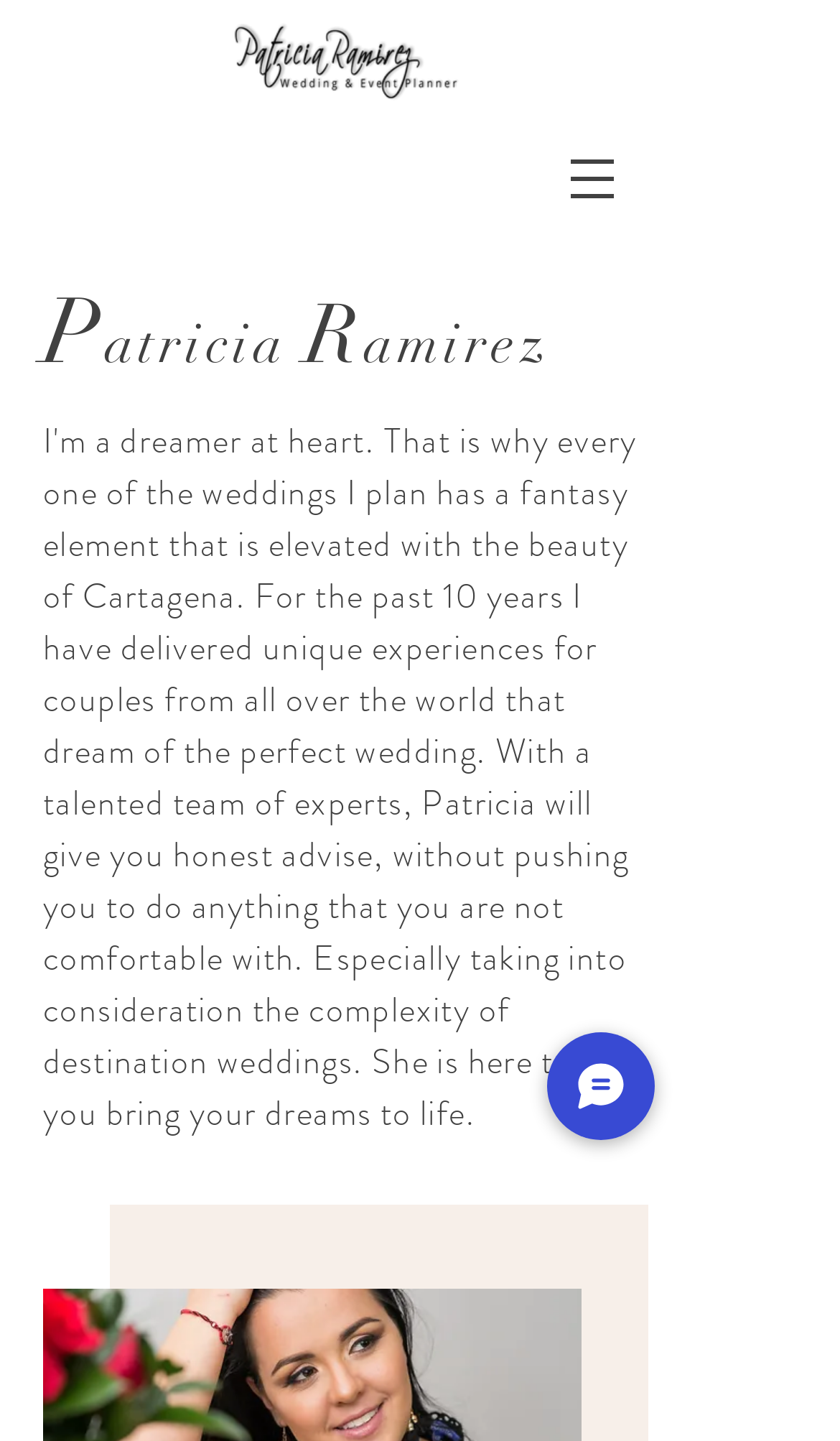By analyzing the image, answer the following question with a detailed response: How many buttons are there on this webpage?

I counted the button elements on the webpage and found two buttons, one labeled 'Chat' and another that is a navigation button with a popup menu.